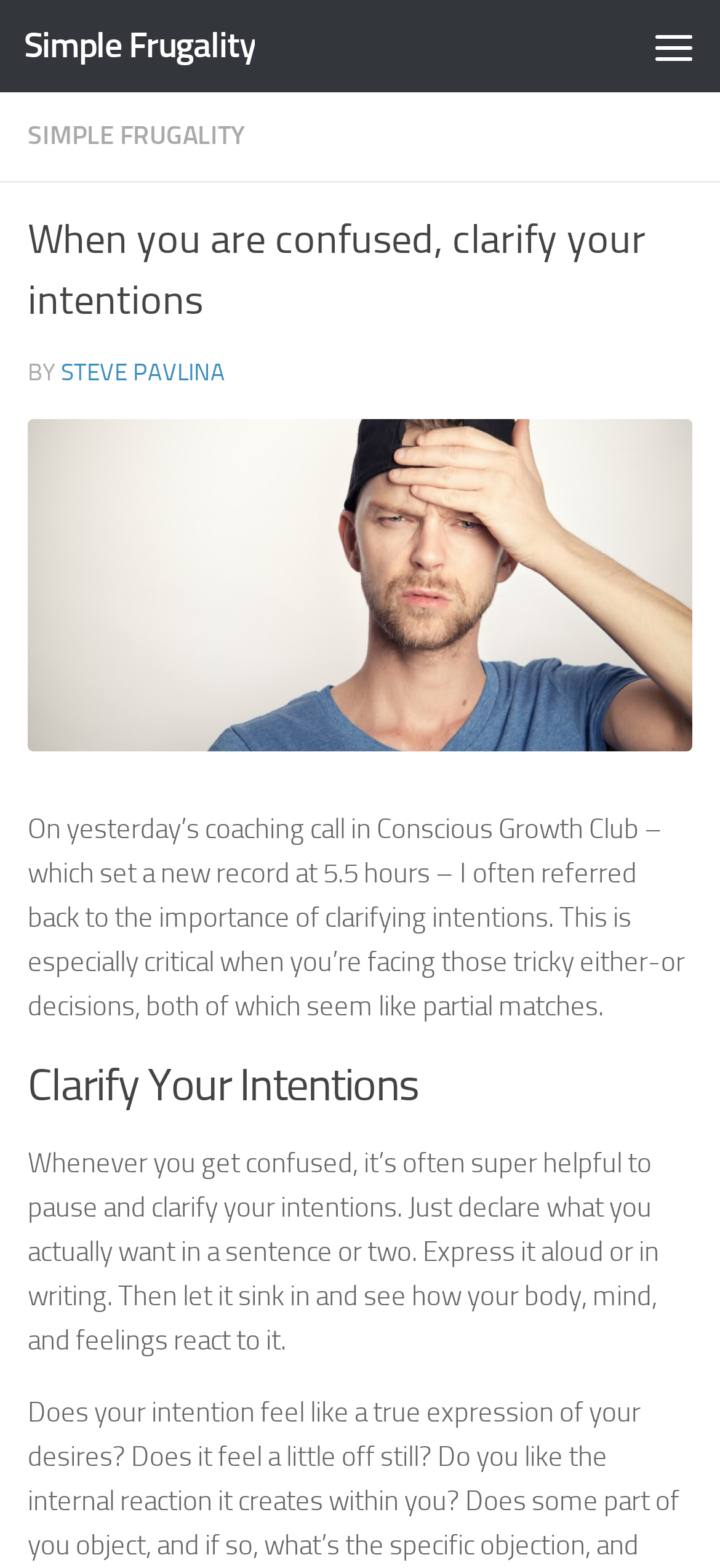Find and generate the main title of the webpage.

When you are confused, clarify your intentions